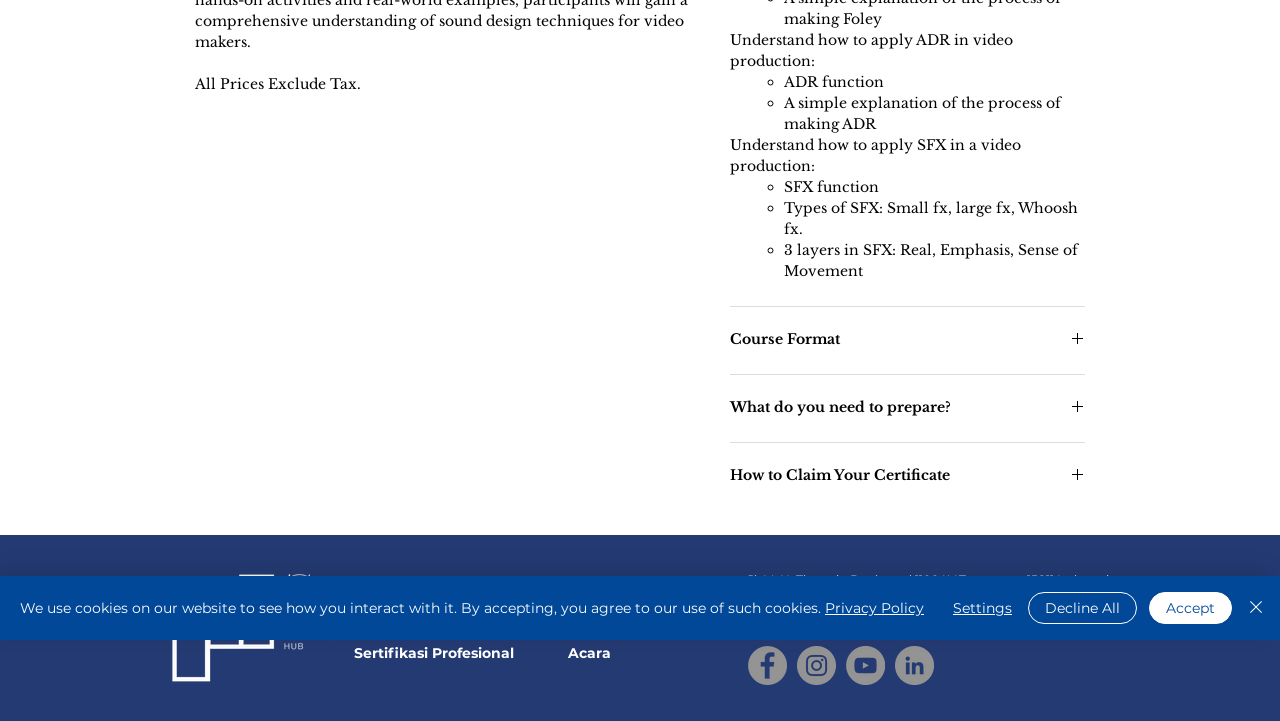Determine the bounding box for the HTML element described here: "Decline All". The coordinates should be given as [left, top, right, bottom] with each number being a float between 0 and 1.

[0.803, 0.821, 0.888, 0.865]